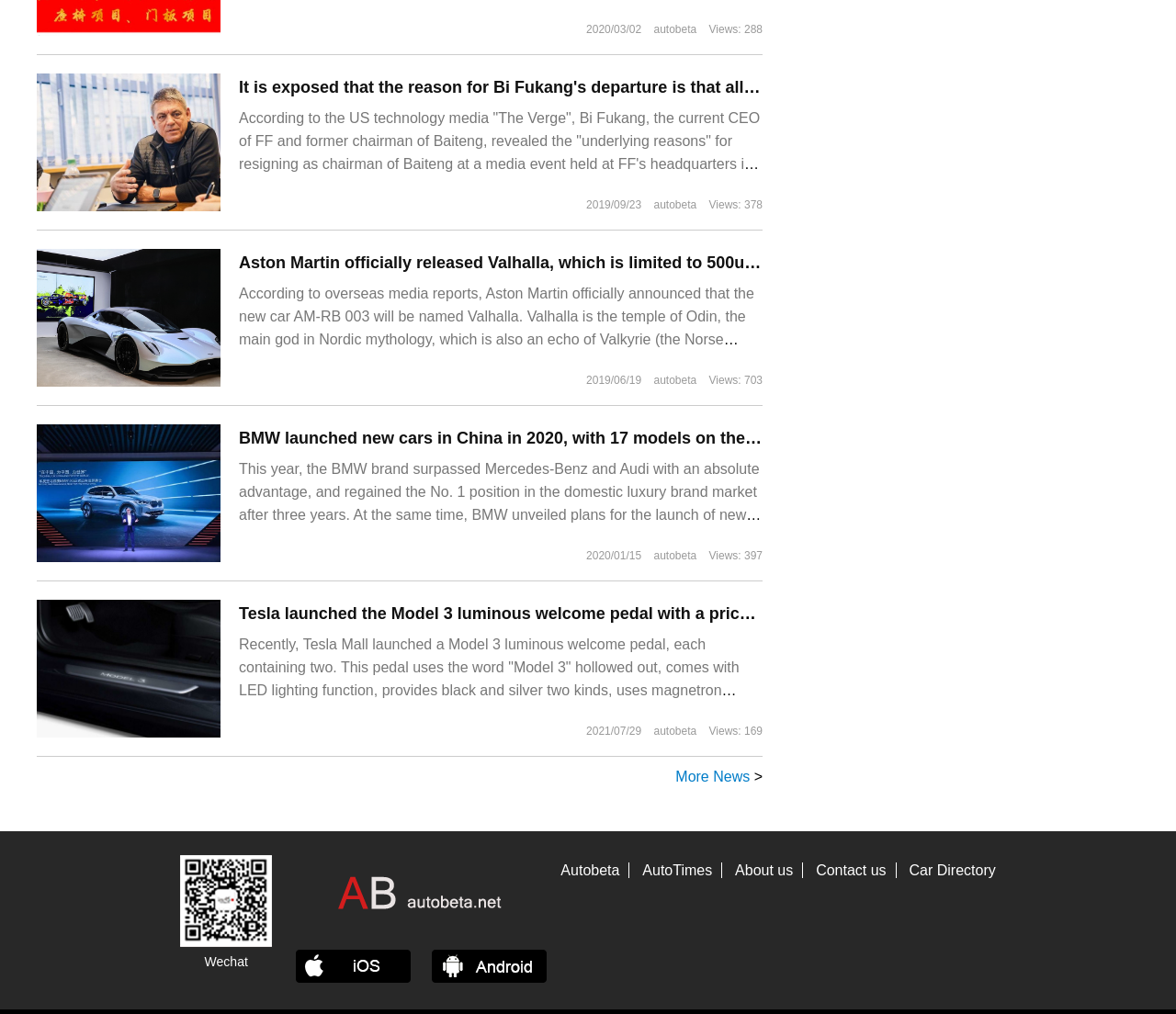What is the price of the luminous welcome pedal mentioned in the fifth news article?
Please answer the question as detailed as possible.

I found the price by looking at the fifth news article which mentions 'Tesla launched the Model 3 luminous welcome pedal with a price of 1590 RMB'.